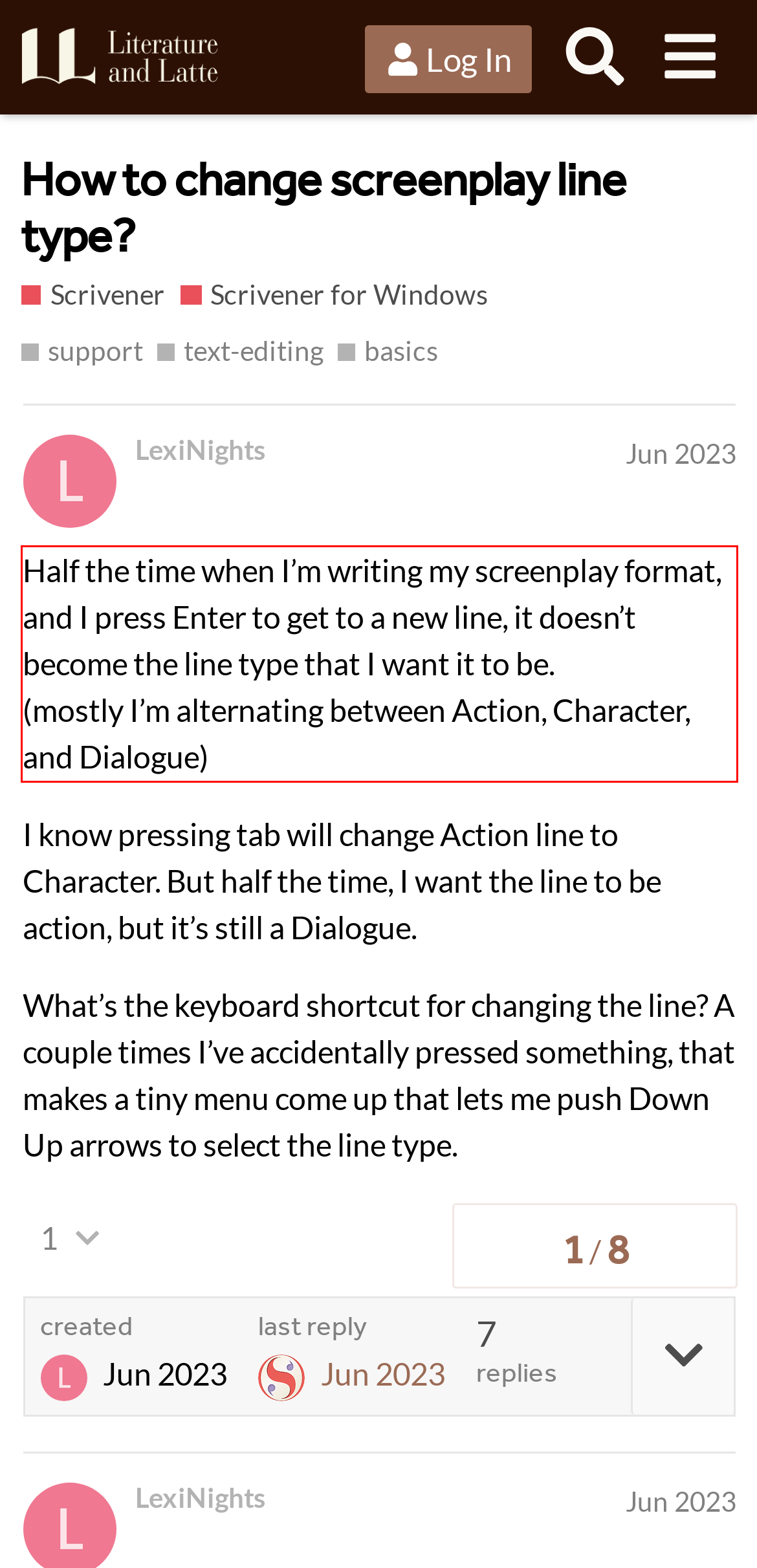Given a screenshot of a webpage, locate the red bounding box and extract the text it encloses.

Half the time when I’m writing my screenplay format, and I press Enter to get to a new line, it doesn’t become the line type that I want it to be. (mostly I’m alternating between Action, Character, and Dialogue)